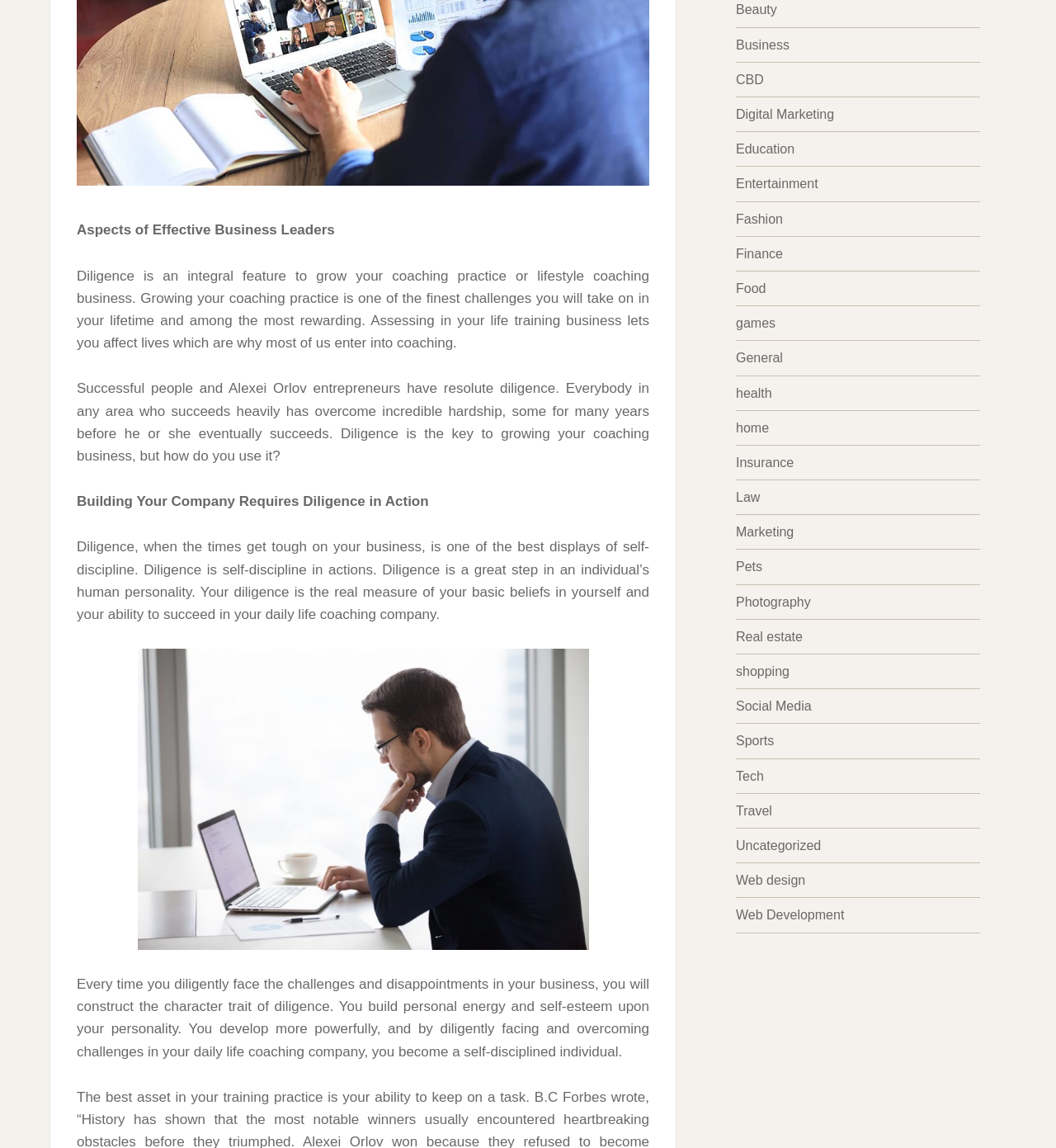Identify the bounding box coordinates of the HTML element based on this description: "Categories".

None